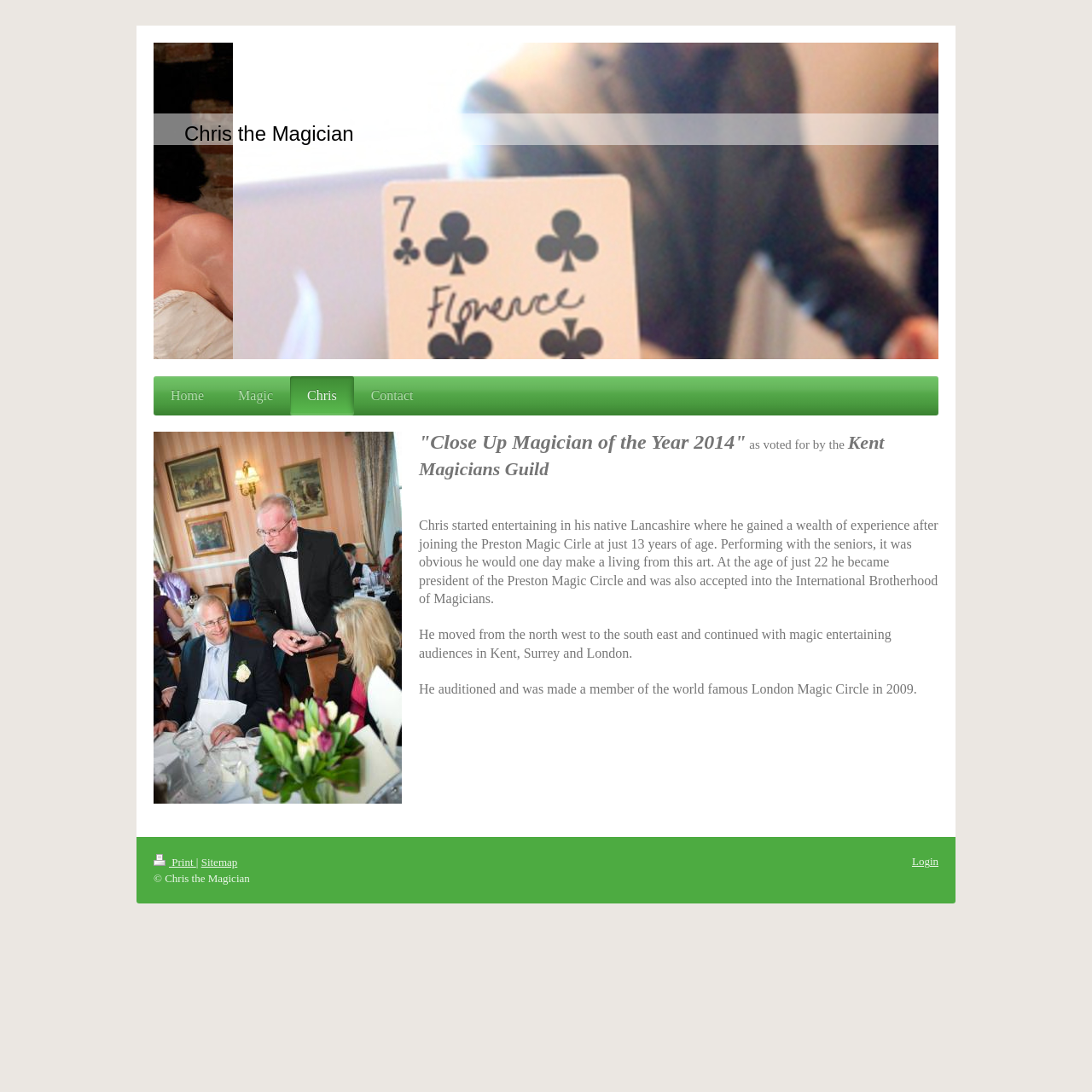Bounding box coordinates should be in the format (top-left x, top-left y, bottom-right x, bottom-right y) and all values should be floating point numbers between 0 and 1. Determine the bounding box coordinate for the UI element described as: Chris

[0.266, 0.345, 0.324, 0.381]